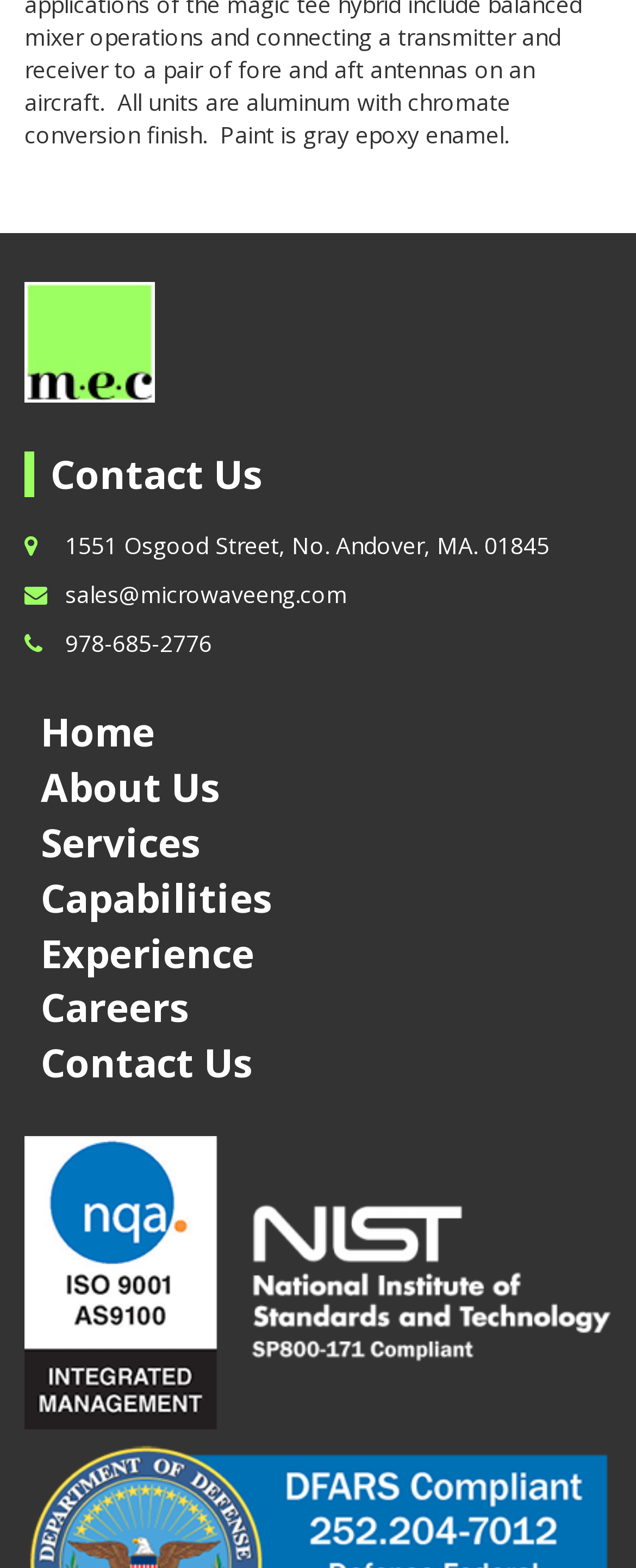Based on the image, give a detailed response to the question: What is the phone number to contact the company?

I found the phone number by looking at the static text element on the webpage, which is located below the email address and has a bounding box coordinate of [0.103, 0.401, 0.333, 0.42]. The text reads '978-685-2776'.